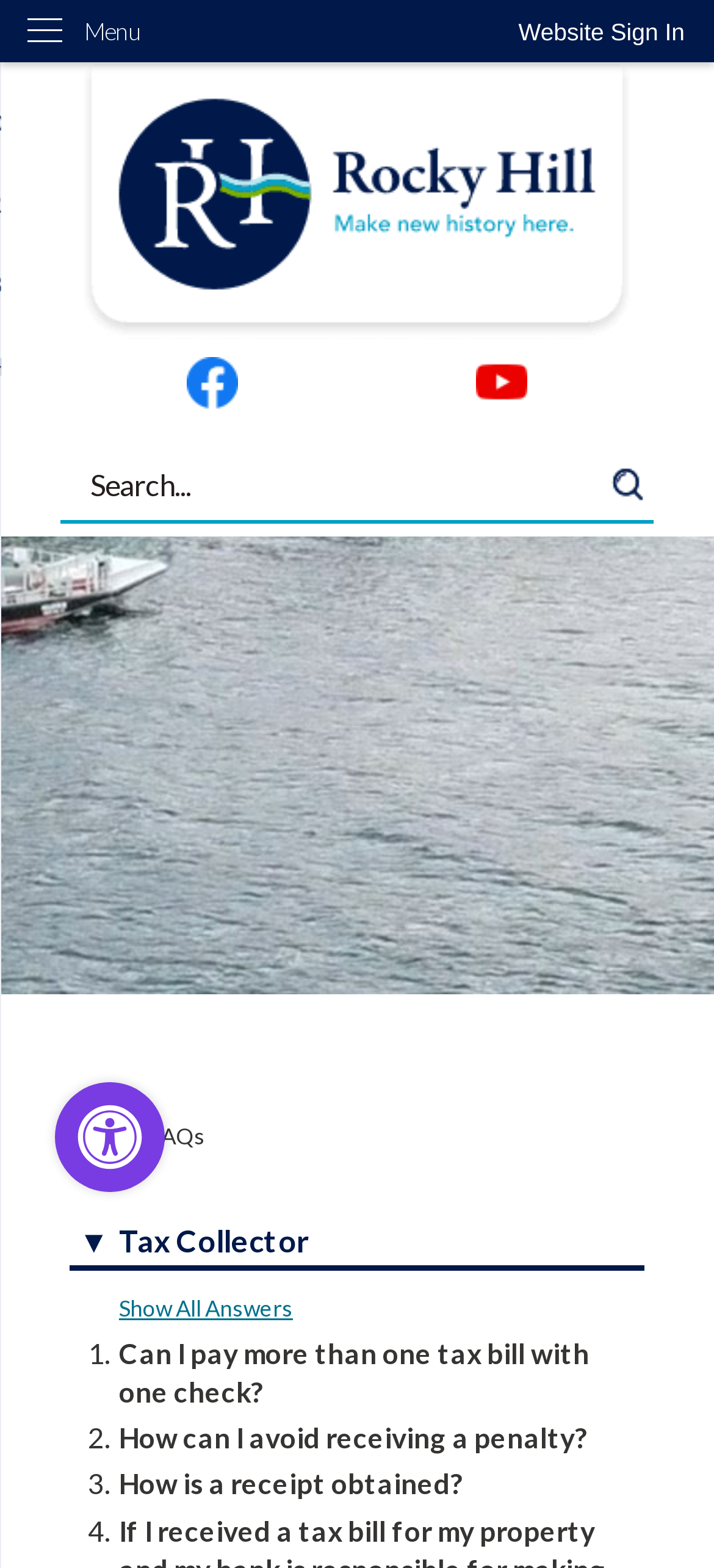Show the bounding box coordinates for the element that needs to be clicked to execute the following instruction: "Click the 'Show All Answers' link". Provide the coordinates in the form of four float numbers between 0 and 1, i.e., [left, top, right, bottom].

[0.167, 0.825, 0.41, 0.843]